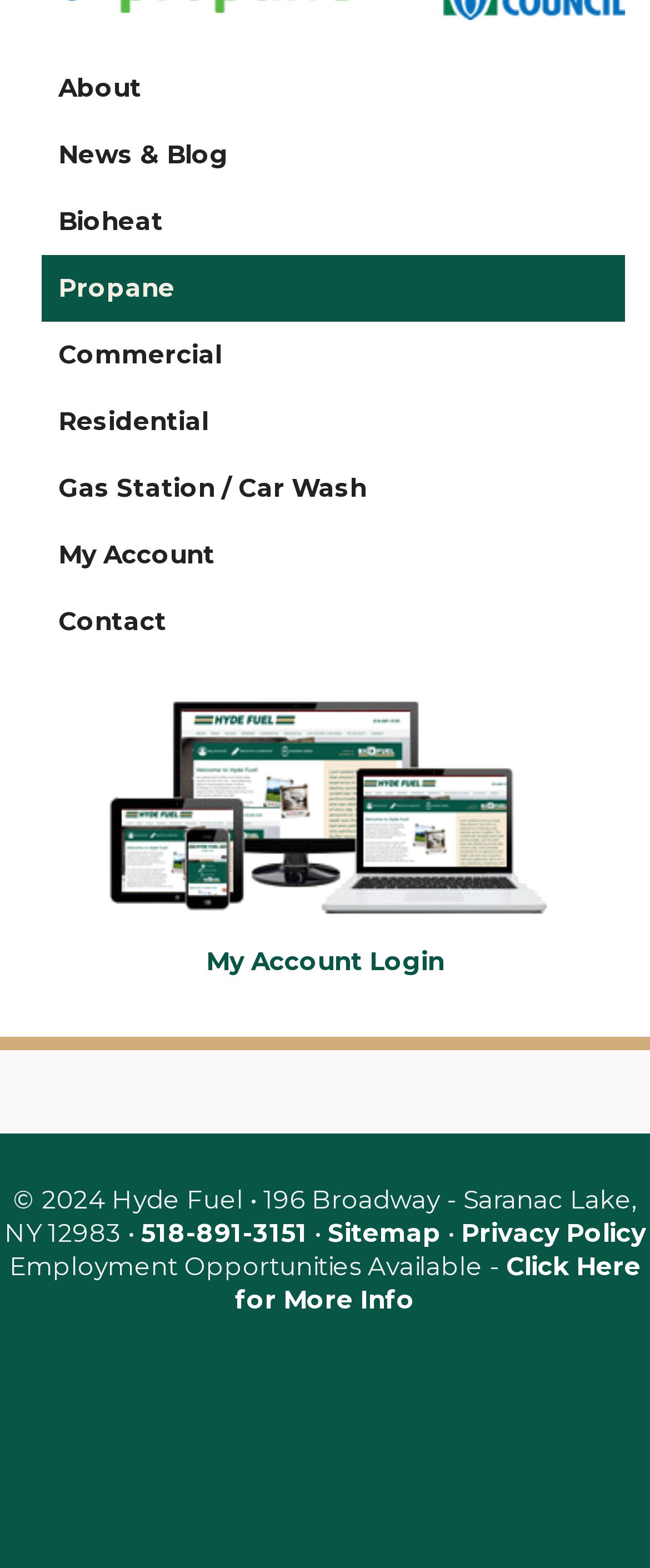Please determine the bounding box coordinates of the element to click on in order to accomplish the following task: "Login to My Account". Ensure the coordinates are four float numbers ranging from 0 to 1, i.e., [left, top, right, bottom].

[0.317, 0.603, 0.683, 0.623]